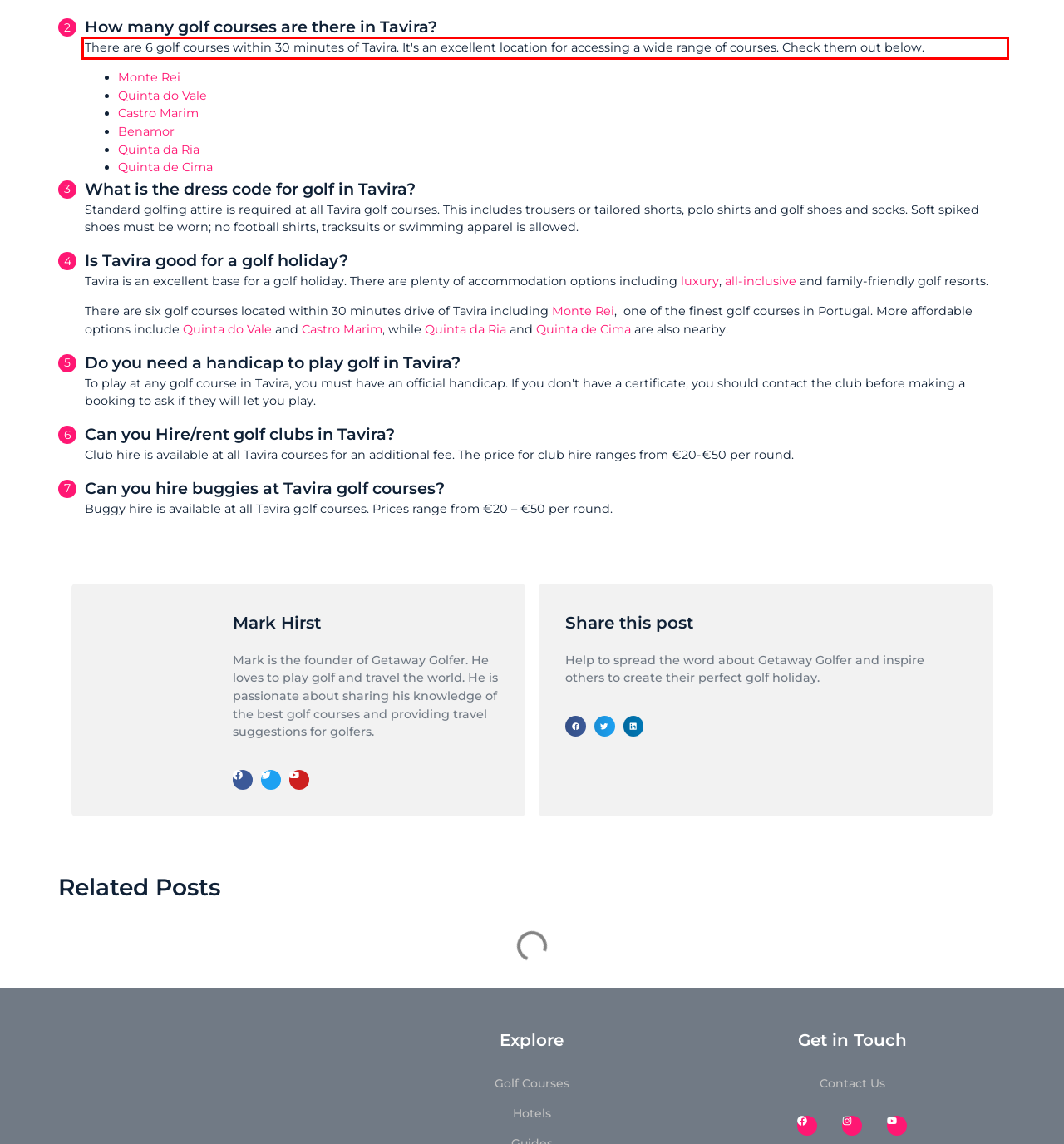Review the webpage screenshot provided, and perform OCR to extract the text from the red bounding box.

There are 6 golf courses within 30 minutes of Tavira. It's an excellent location for accessing a wide range of courses. Check them out below.